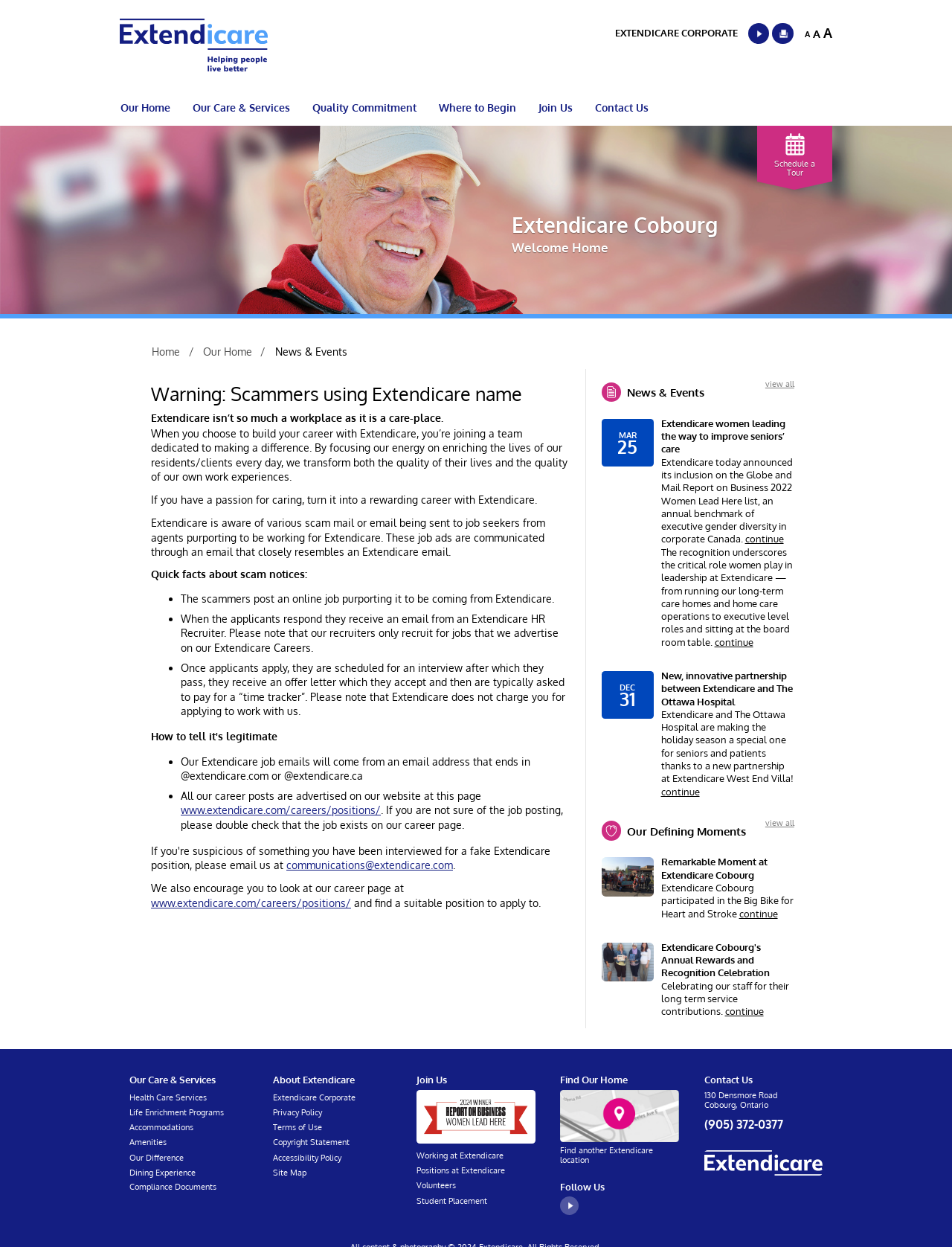What is the purpose of the 'Breadcrumb link' section?
Using the image, provide a detailed and thorough answer to the question.

The 'Breadcrumb link' section is used to show the navigation path of the current webpage, indicating the hierarchy of the webpage's structure, with links to 'Home', 'Our Home', and 'News & Events'.